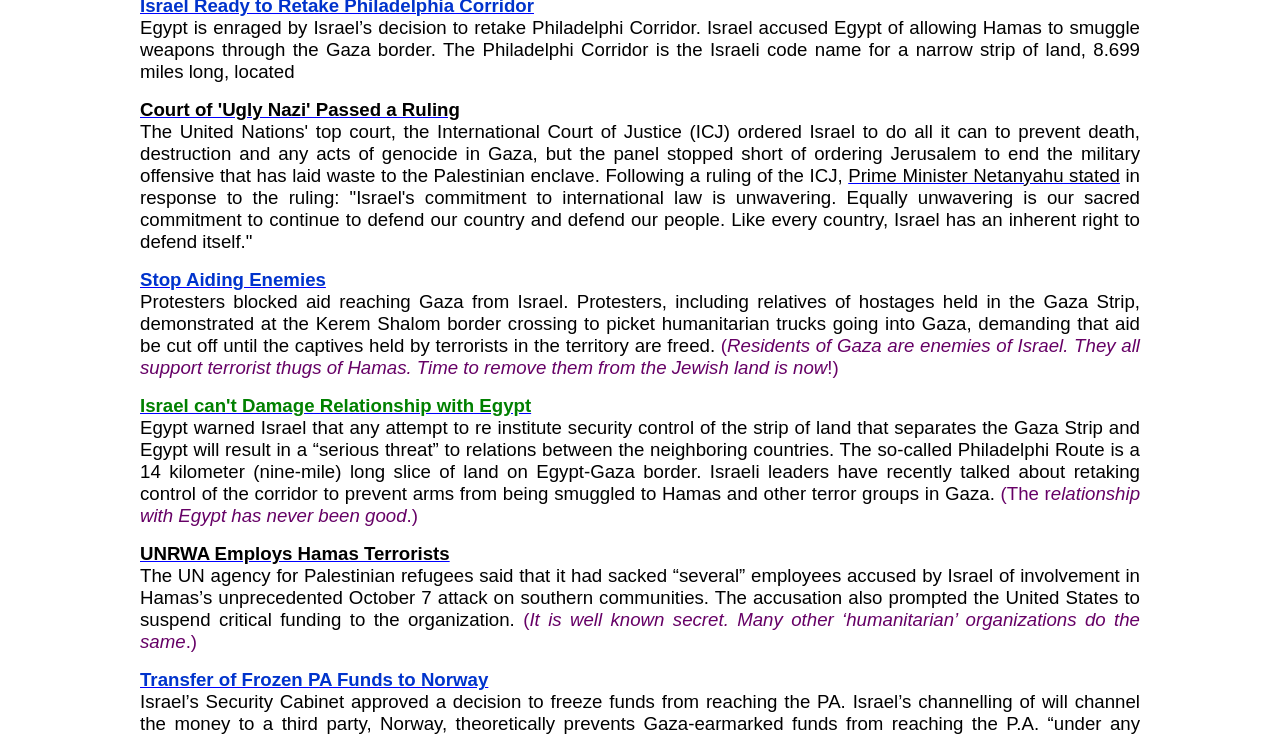Please determine the bounding box coordinates for the UI element described here. Use the format (top-left x, top-left y, bottom-right x, bottom-right y) with values bounded between 0 and 1: Prime Minister Netanyahu stated

[0.663, 0.228, 0.875, 0.251]